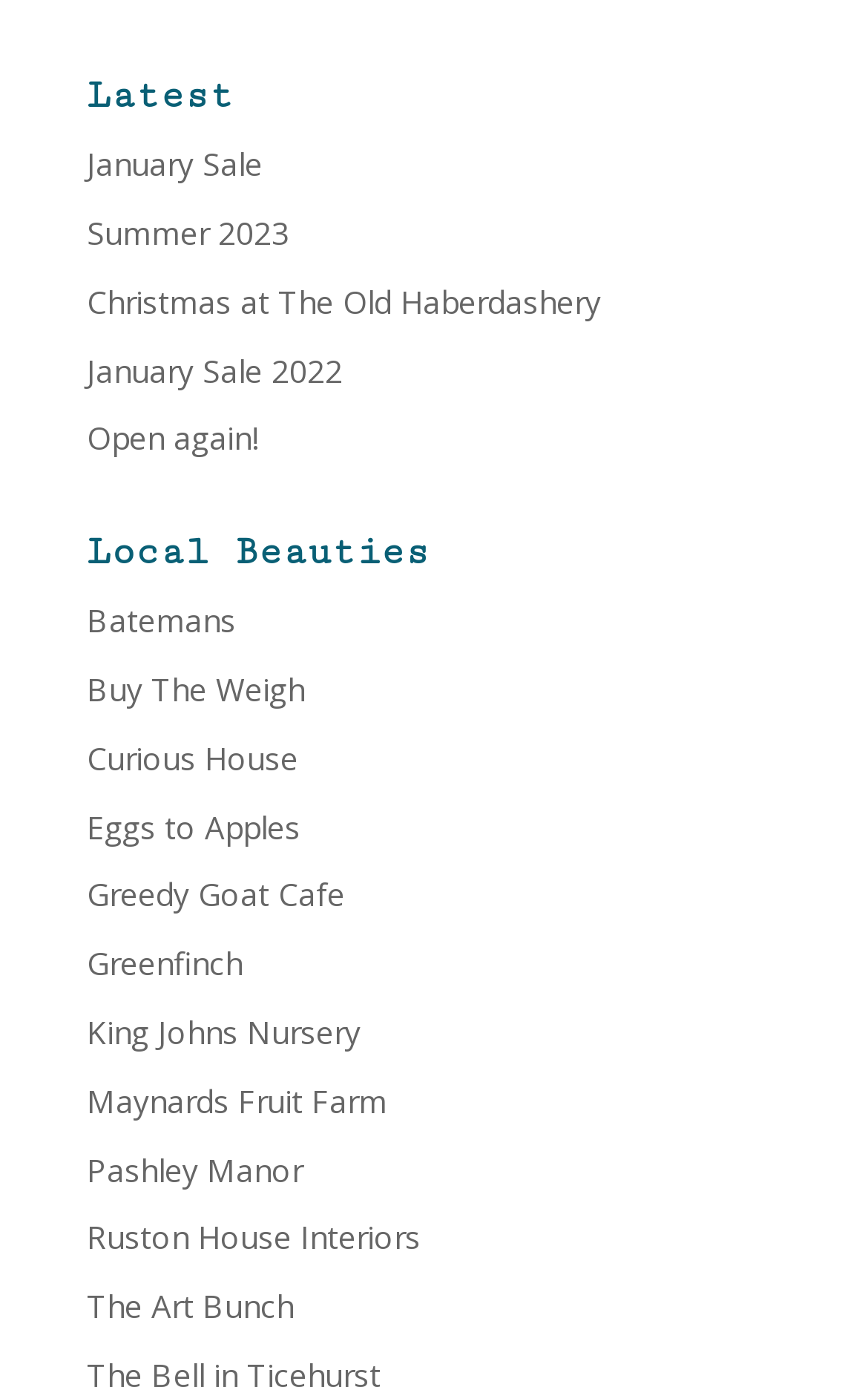Find the bounding box coordinates of the clickable area that will achieve the following instruction: "Check out Pashley Manor".

[0.1, 0.827, 0.349, 0.858]